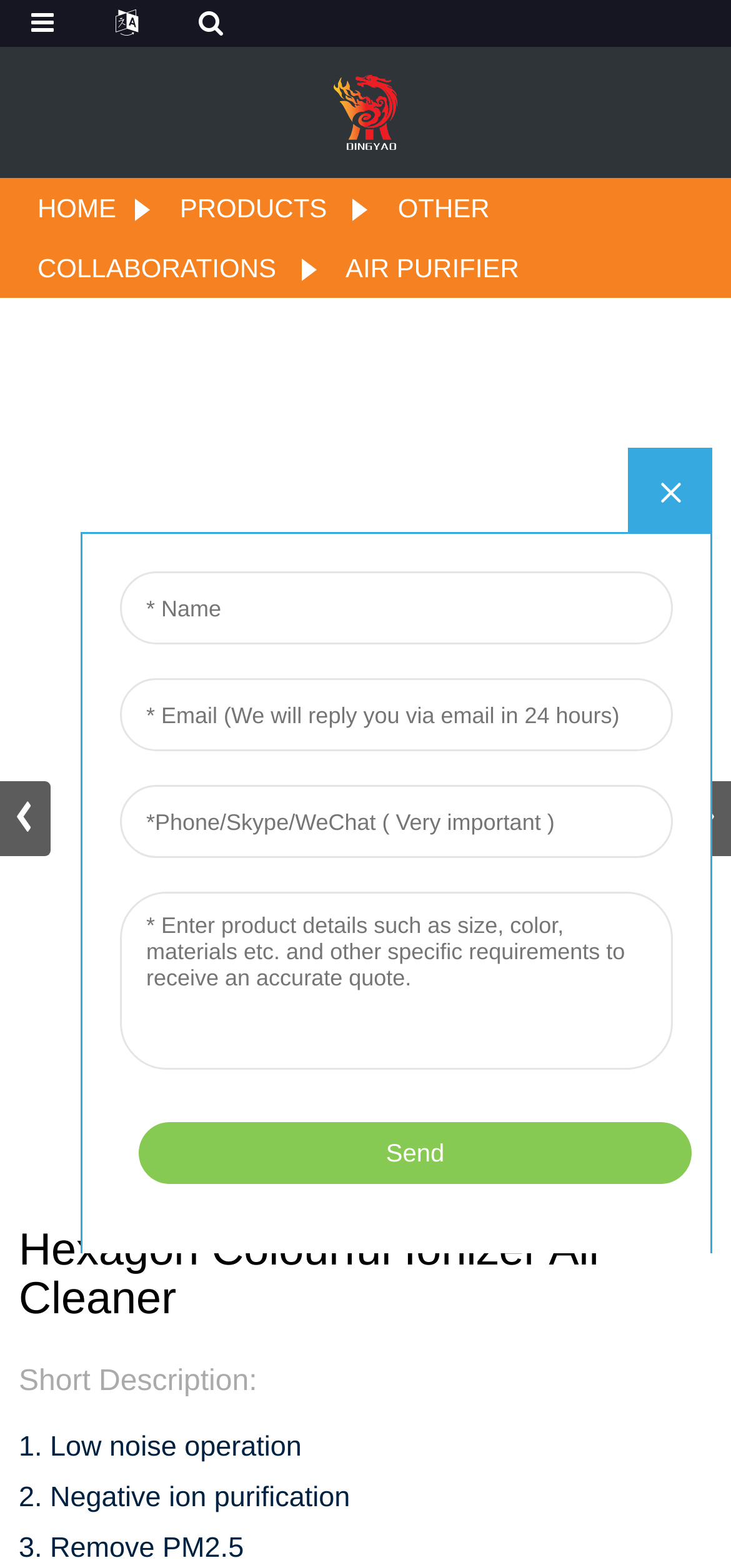Bounding box coordinates are to be given in the format (top-left x, top-left y, bottom-right x, bottom-right y). All values must be floating point numbers between 0 and 1. Provide the bounding box coordinate for the UI element described as: aria-label="Previous slide"

[0.0, 0.498, 0.069, 0.545]